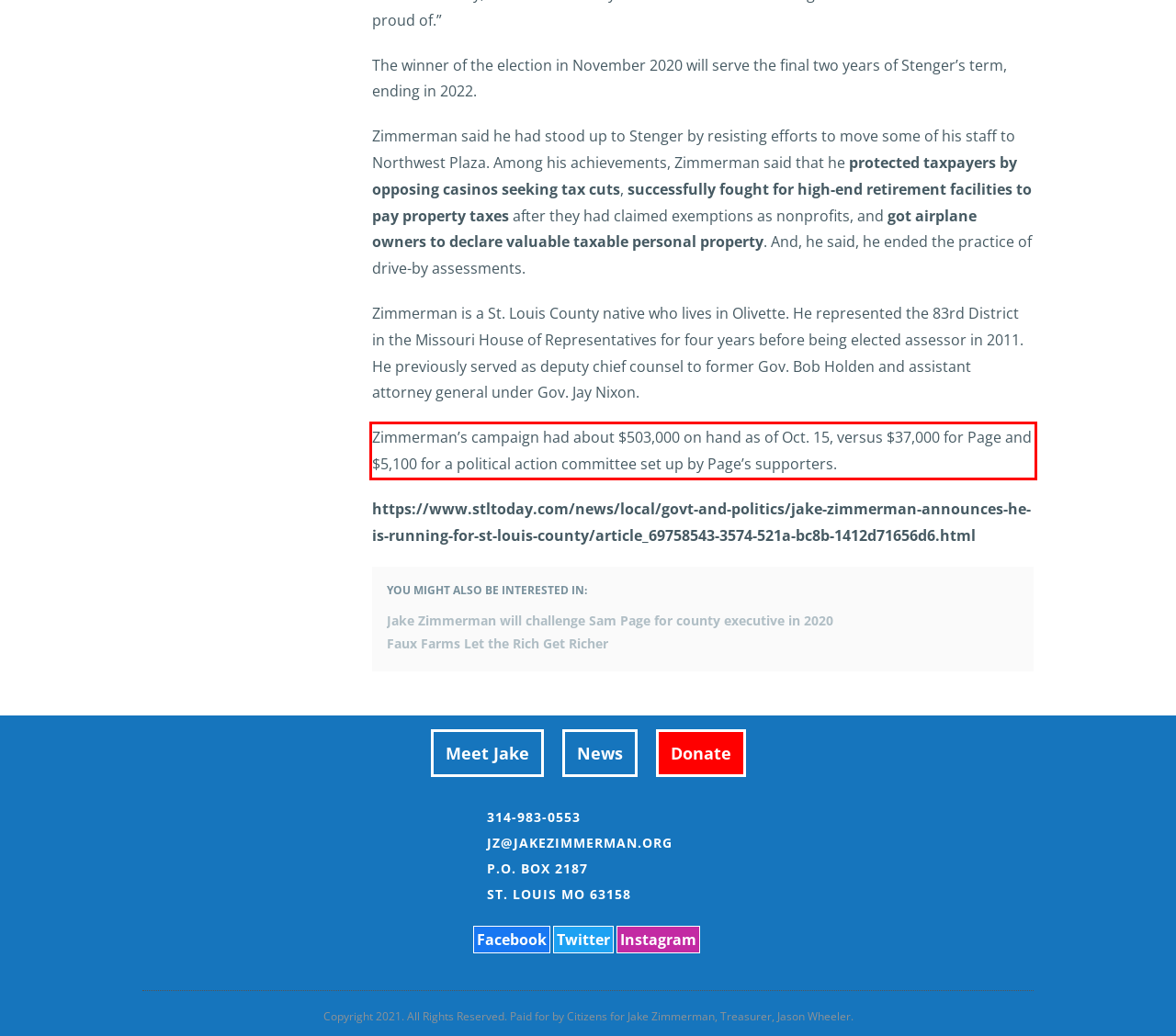Identify the text inside the red bounding box on the provided webpage screenshot by performing OCR.

Zimmerman’s campaign had about $503,000 on hand as of Oct. 15, versus $37,000 for Page and $5,100 for a political action committee set up by Page’s supporters.